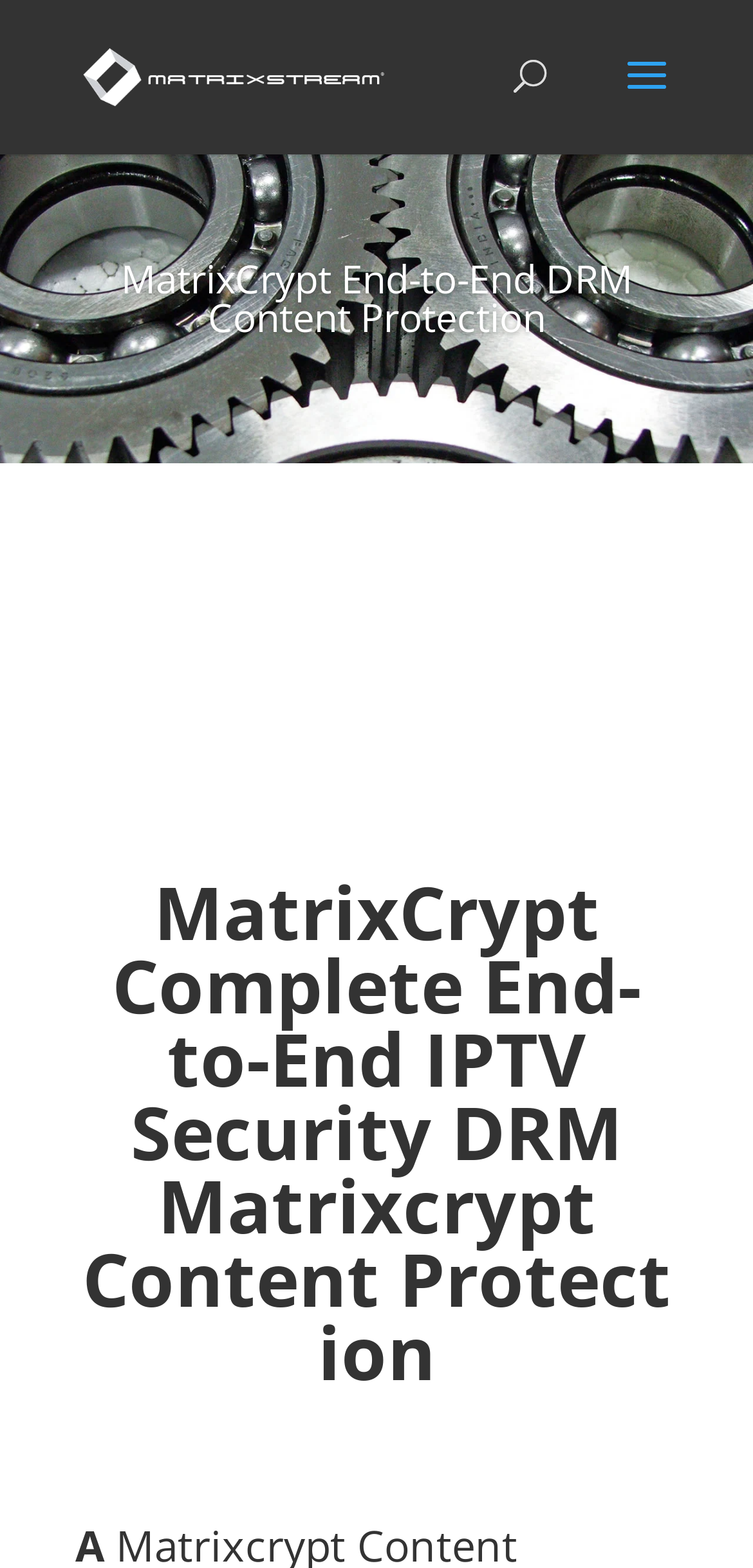Summarize the webpage in an elaborate manner.

The webpage is about Matrixcrypt Content Protection, a solution to protect IPTV content from piracy and theft. At the top left of the page, there is a link to "MatrixStream Technologies, Inc." accompanied by an image with the same name. Below this, a search bar spans across the top of the page. 

The main content of the page is divided into sections. The first section is a heading that reads "MatrixCrypt End-to-End DRM Content Protection". This is followed by a large image that appears to be related to Matrixcrypt Content Protection, with keywords such as "review", "features", "benefits", and "pricing" in its description. 

Further down the page, there is another heading that reads "MatrixCrypt Complete End-to-End IPTV Security DRM Matrixcrypt Content Protection". This heading is positioned below the image and takes up a significant portion of the page. Overall, the page appears to be providing information about Matrixcrypt Content Protection, its features, and its benefits.